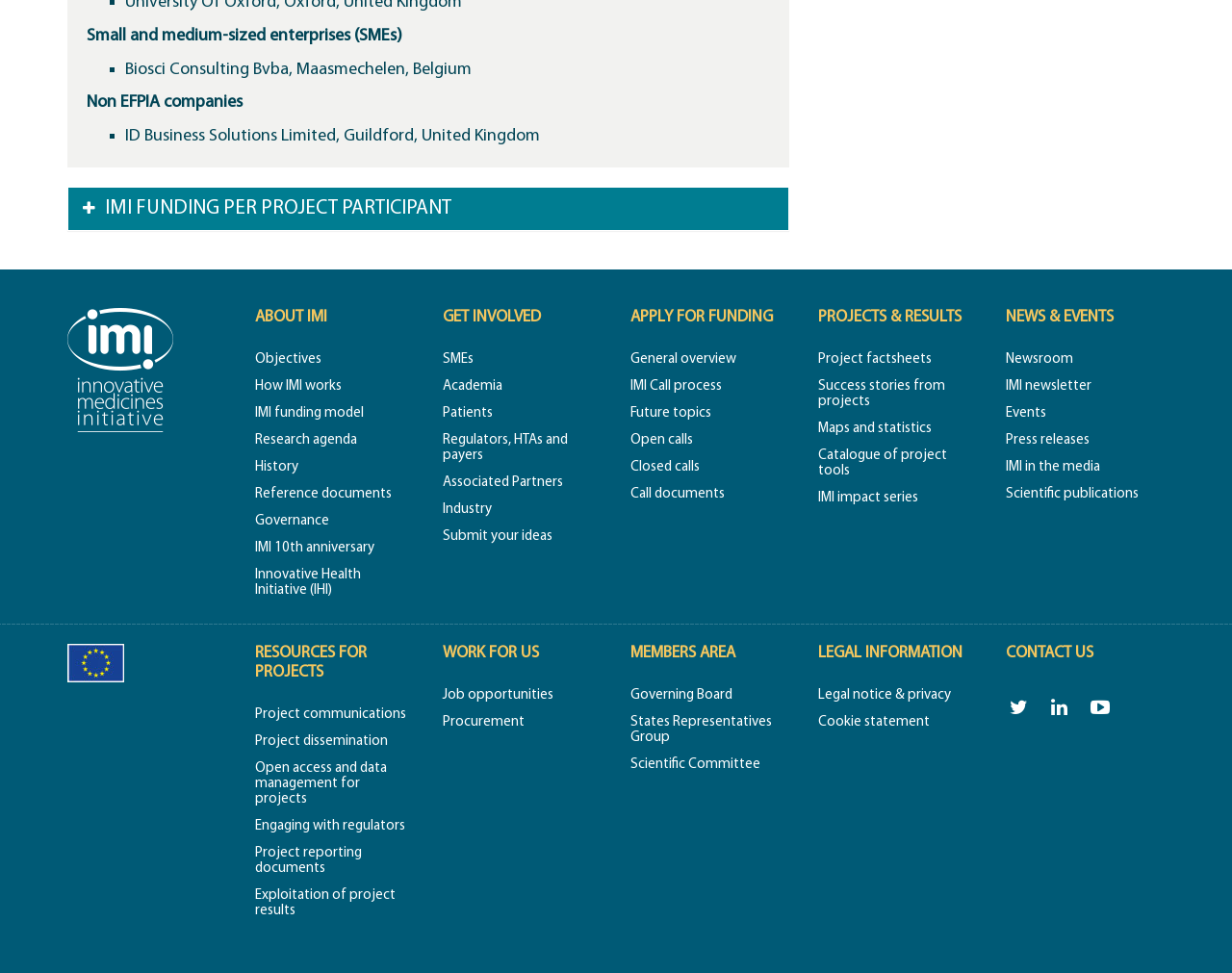How many links are there in the 'GET INVOLVED' section?
Answer the question with a detailed and thorough explanation.

I counted the number of link elements under the 'GET INVOLVED' section, which are 'SMEs', 'Academia', 'Patients', 'Regulators, HTAs and payers', 'Associated Partners', and 'Industry'.